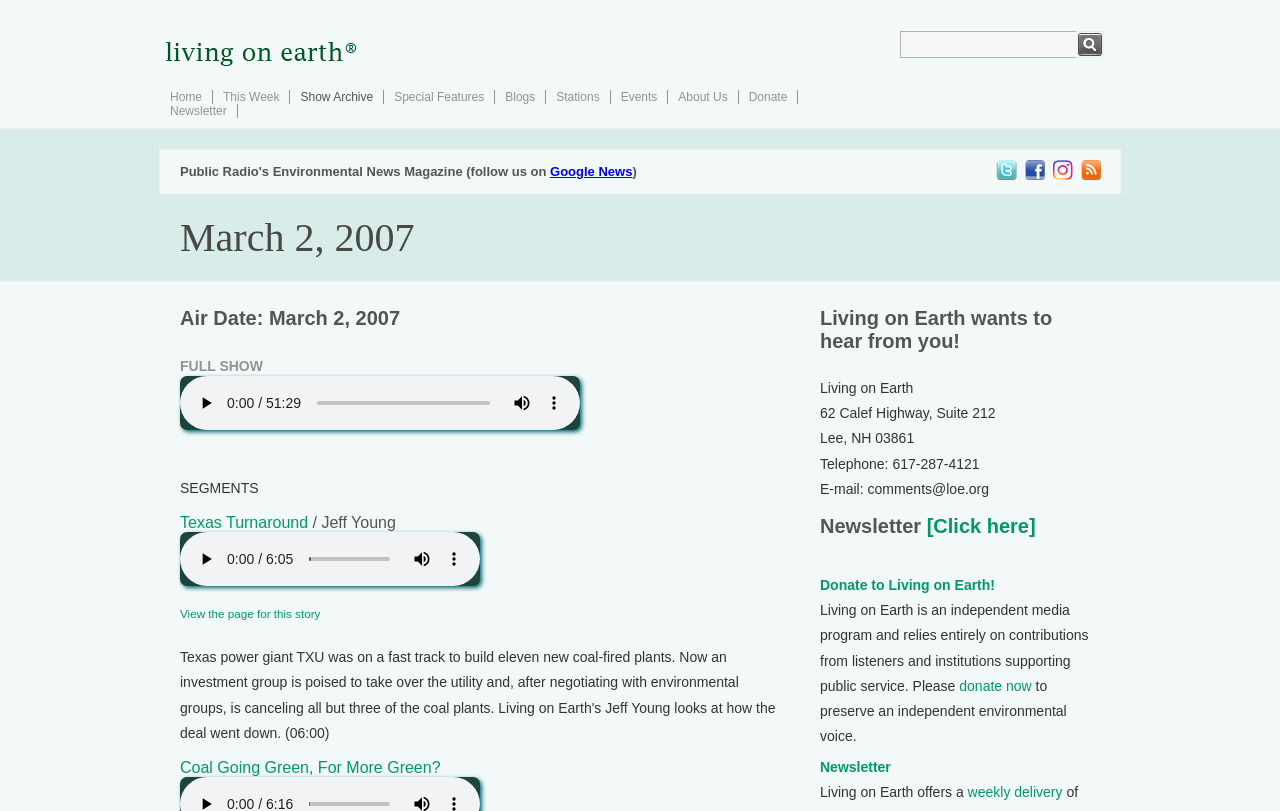Find the bounding box coordinates for the area you need to click to carry out the instruction: "View the page for 'Texas Turnaround' story". The coordinates should be four float numbers between 0 and 1, indicated as [left, top, right, bottom].

[0.141, 0.634, 0.241, 0.655]